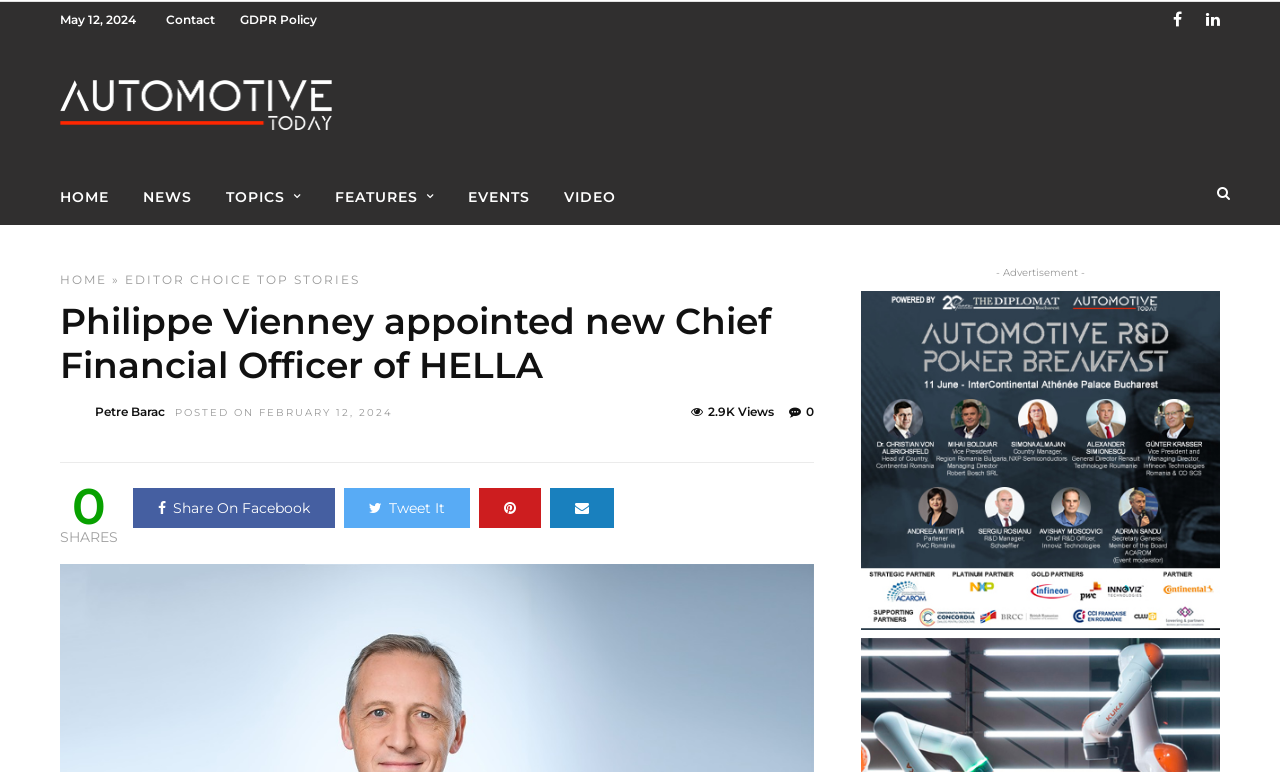Given the description of a UI element: "title="Share On Pinterest"", identify the bounding box coordinates of the matching element in the webpage screenshot.

[0.374, 0.632, 0.423, 0.683]